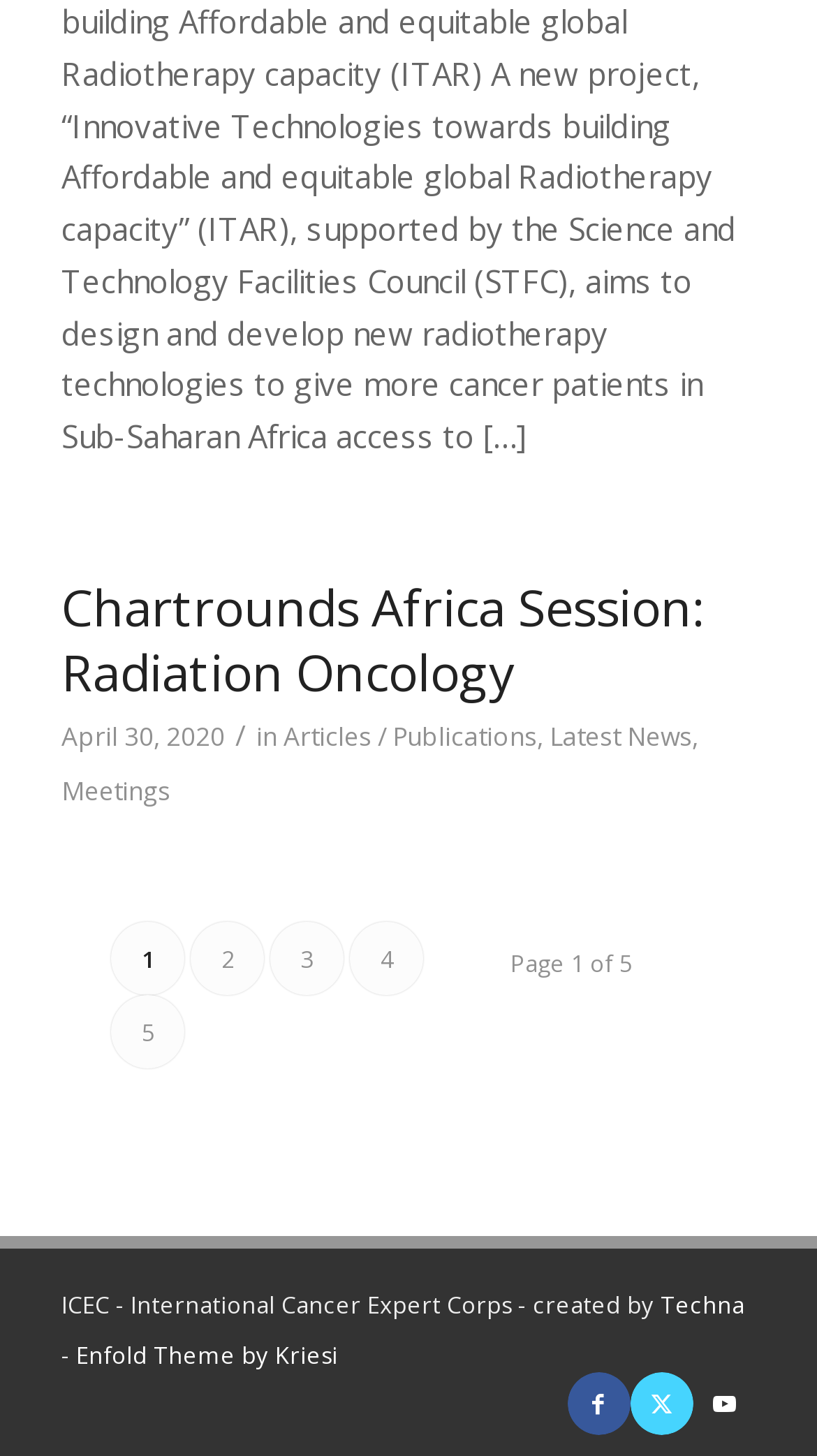Please identify the bounding box coordinates of the element I should click to complete this instruction: 'View latest news'. The coordinates should be given as four float numbers between 0 and 1, like this: [left, top, right, bottom].

[0.672, 0.494, 0.847, 0.518]